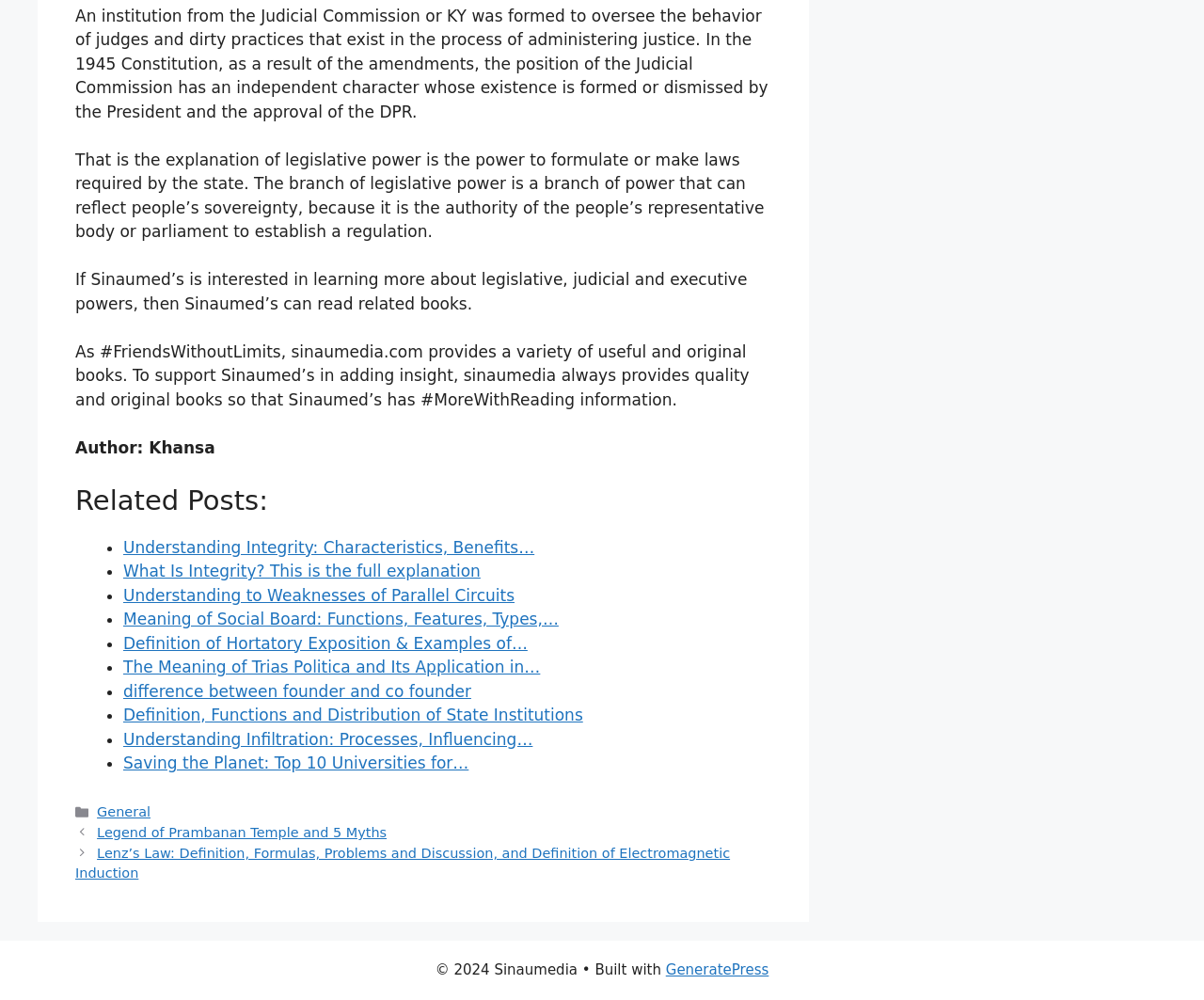What is the purpose of the 'Related Posts' section?
Use the image to answer the question with a single word or phrase.

To provide links to other relevant articles